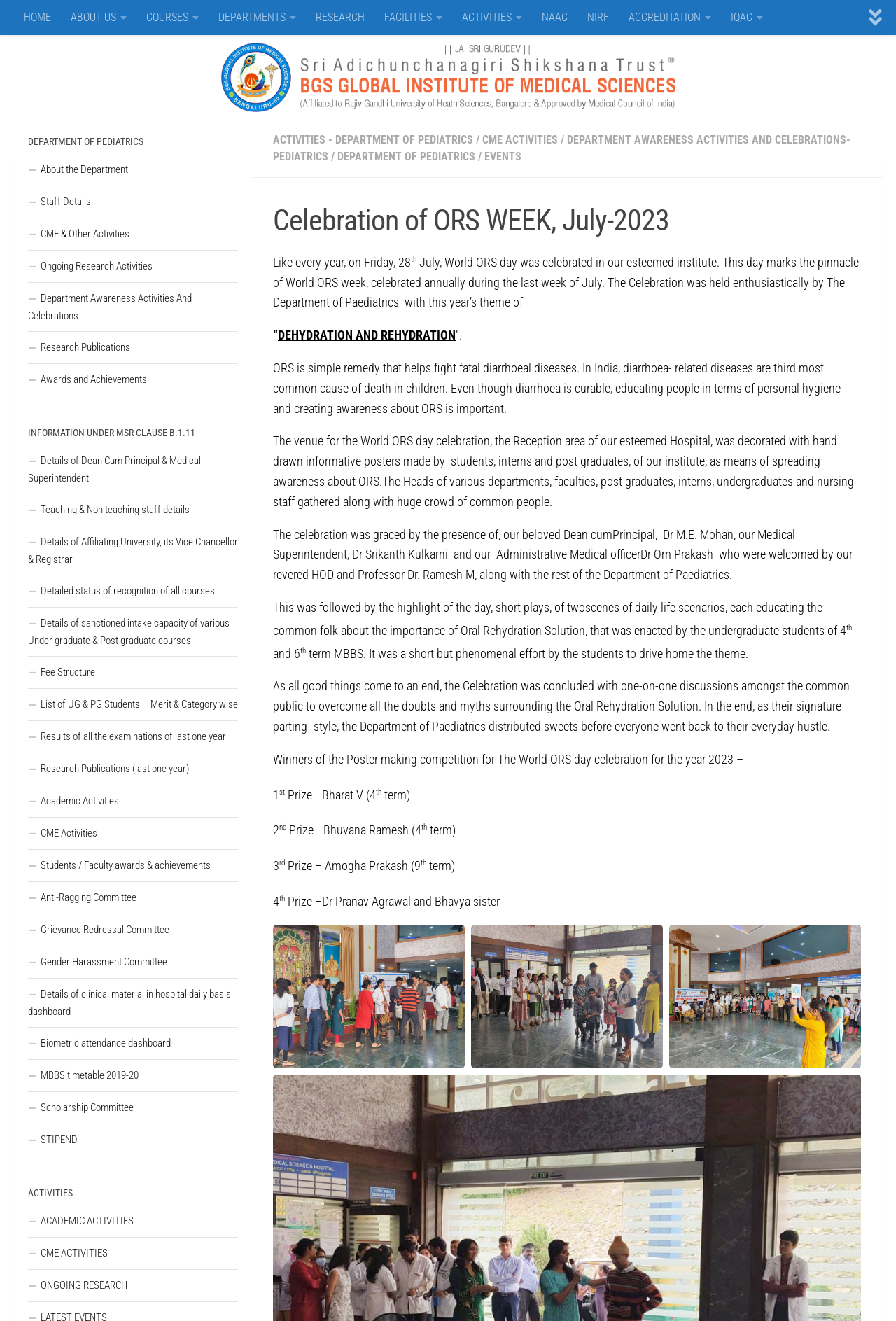Locate the bounding box coordinates of the area to click to fulfill this instruction: "Read about the DEPARTMENT OF PEDIATRICS". The bounding box should be presented as four float numbers between 0 and 1, in the order [left, top, right, bottom].

[0.377, 0.113, 0.53, 0.123]